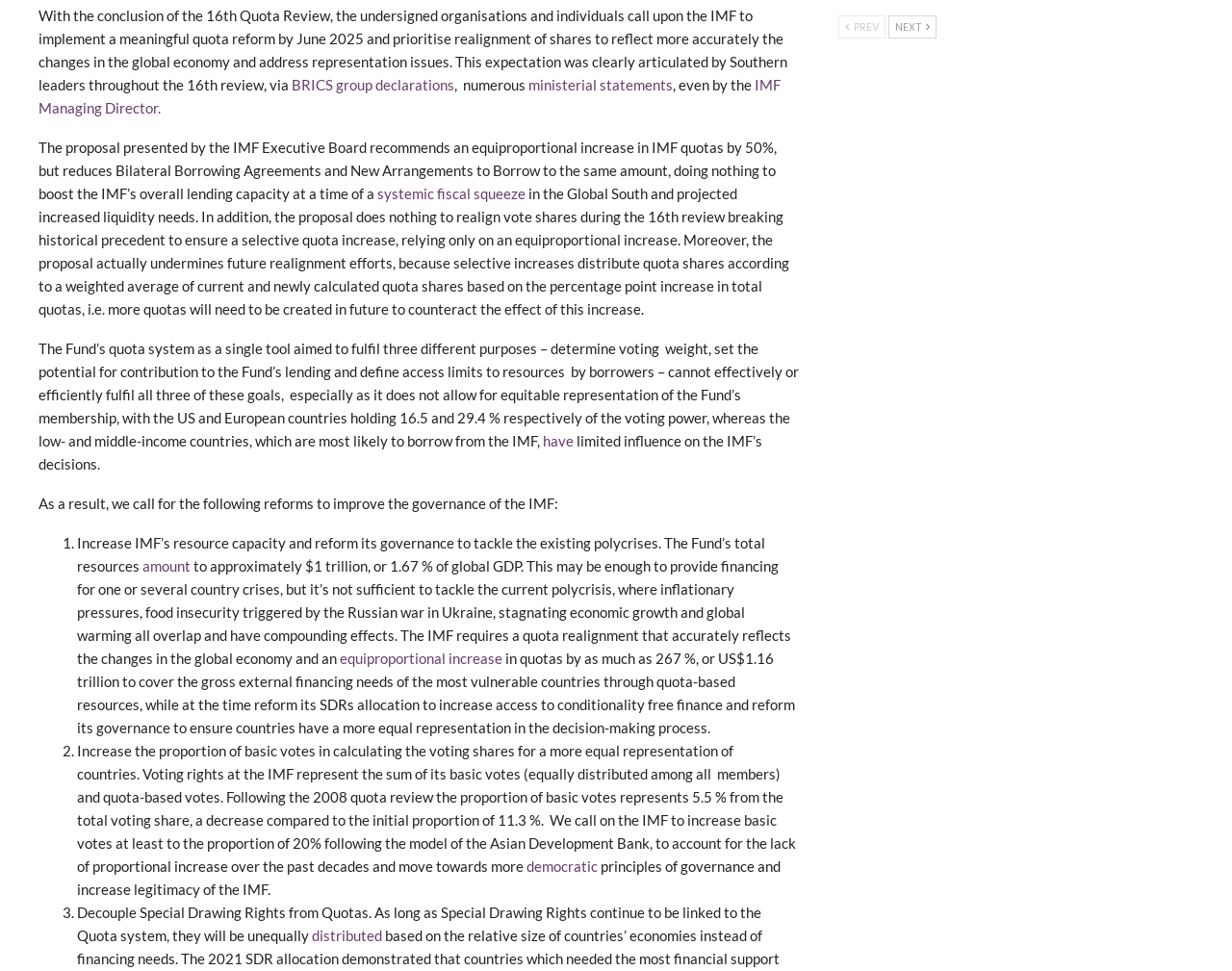Using the given description, provide the bounding box coordinates formatted as (top-left x, top-left y, bottom-right x, bottom-right y), with all values being floating point numbers between 0 and 1. Description: amount

[0.116, 0.573, 0.155, 0.591]